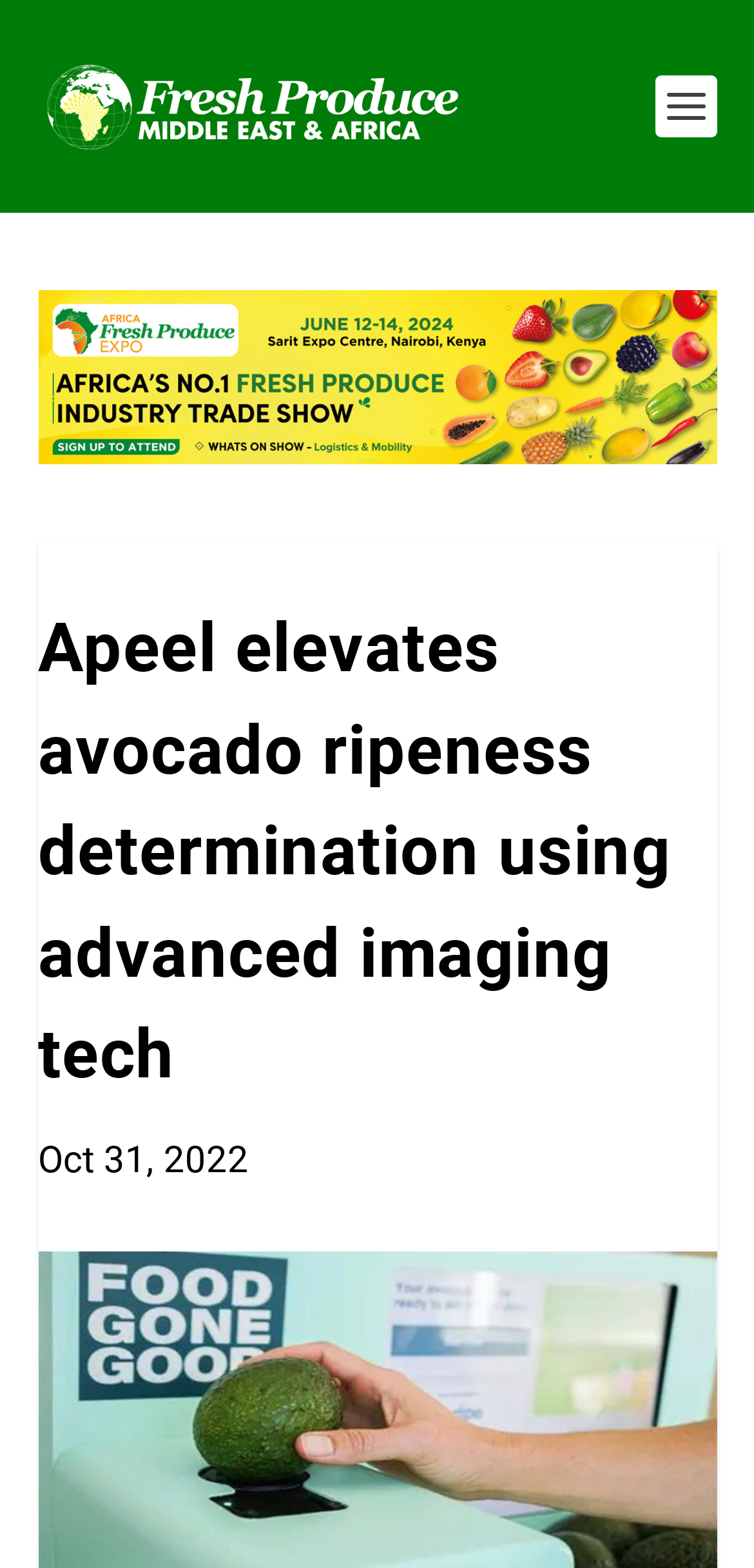Using the description "214-691-8588", predict the bounding box of the relevant HTML element.

None